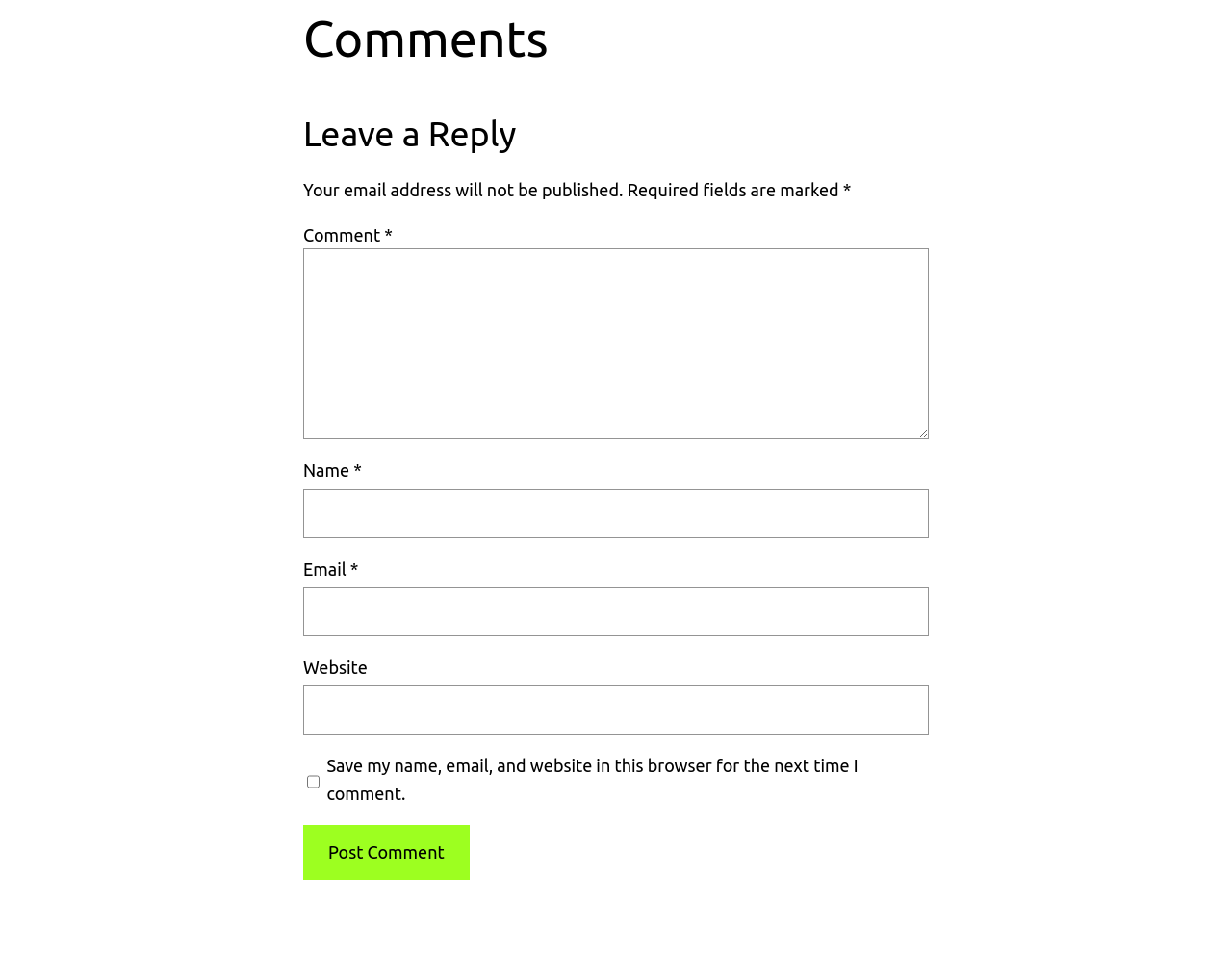What is the purpose of the webpage?
Look at the image and respond with a single word or a short phrase.

Leave a comment